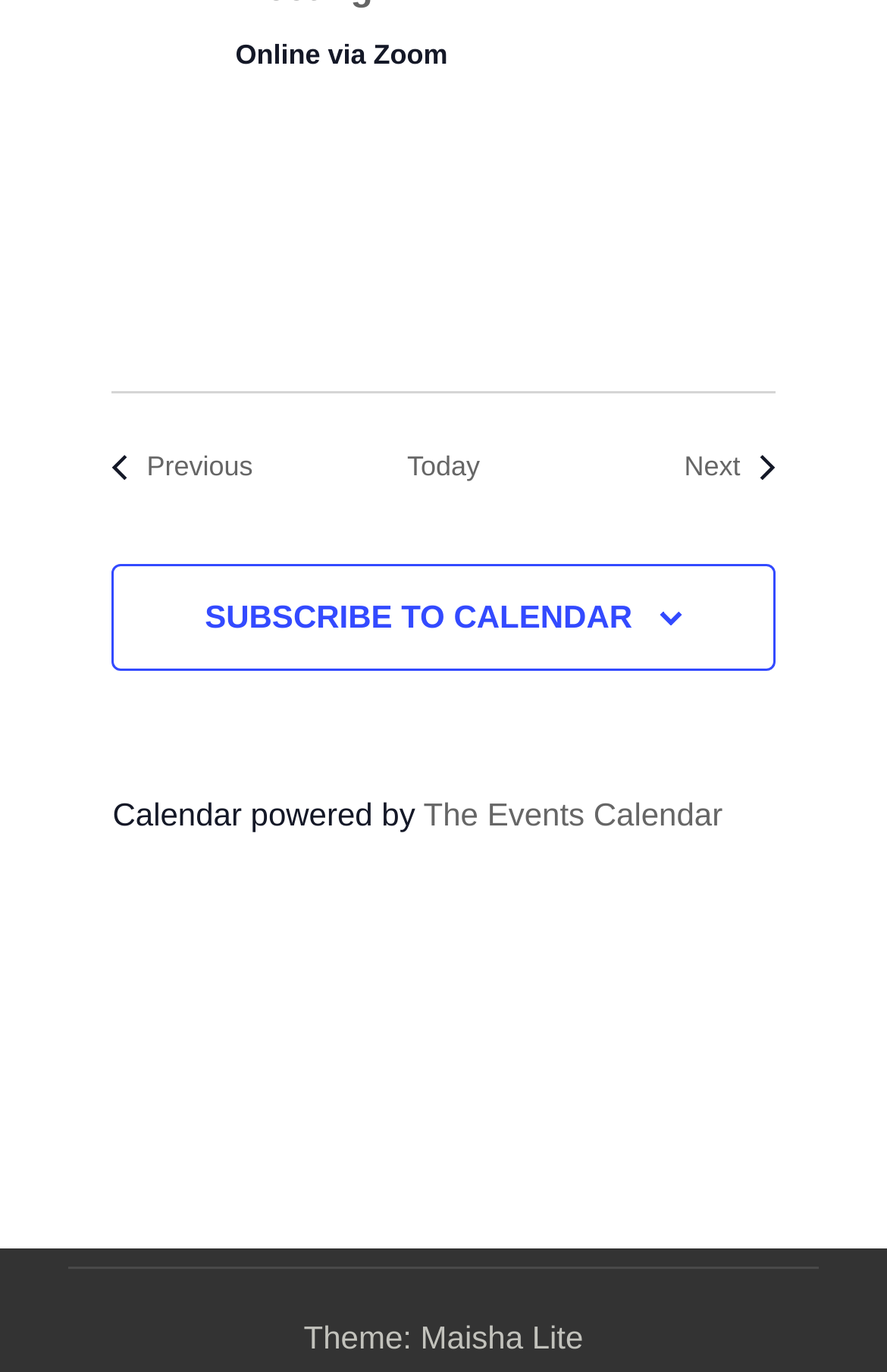What is the current event status?
From the details in the image, provide a complete and detailed answer to the question.

The current event status is indicated by the static text 'Online via Zoom' which is located at the top of the webpage, suggesting that the event is currently being held online via Zoom.